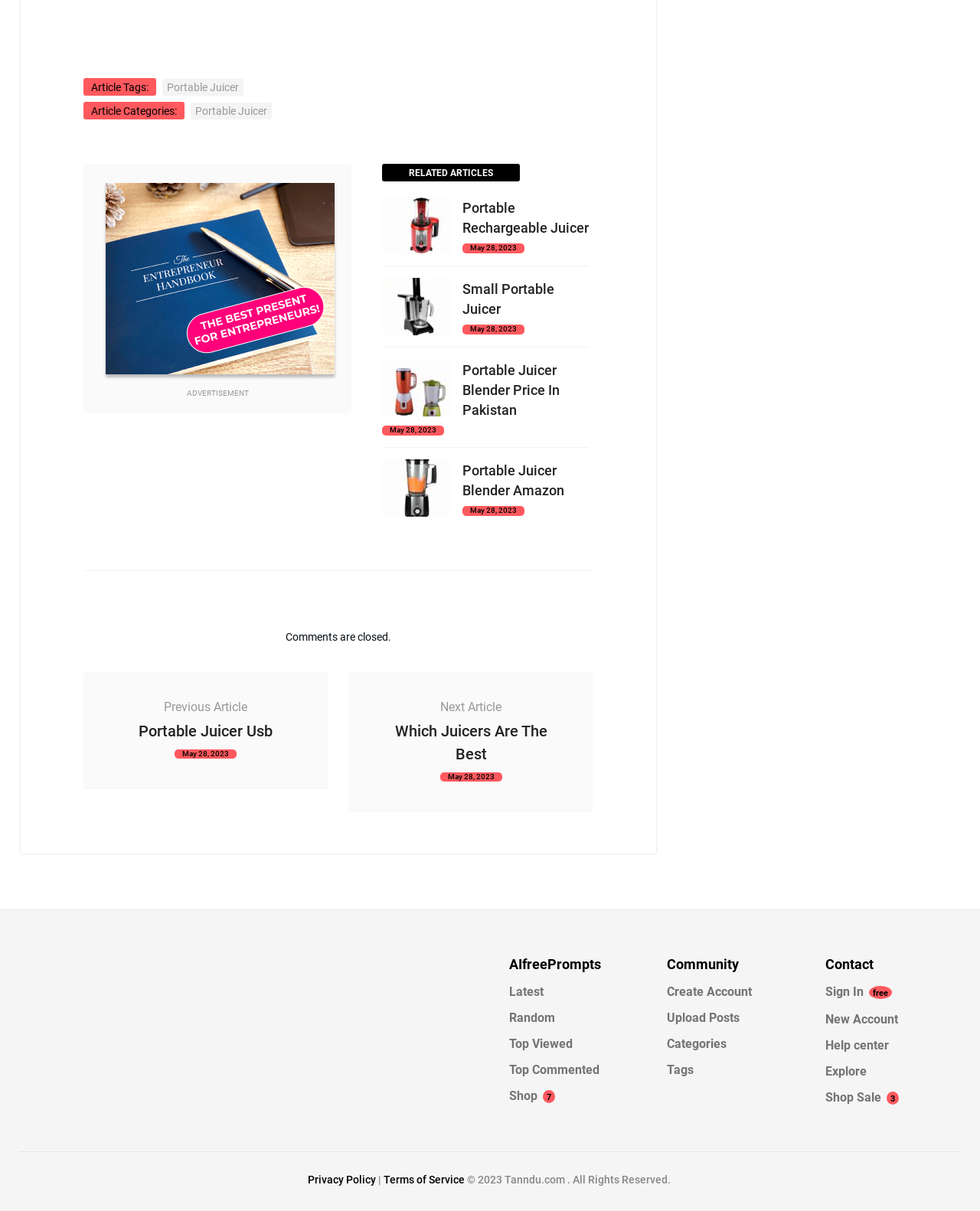Determine the bounding box coordinates of the clickable region to carry out the instruction: "Explore 'Shop 7'".

[0.519, 0.899, 0.566, 0.911]